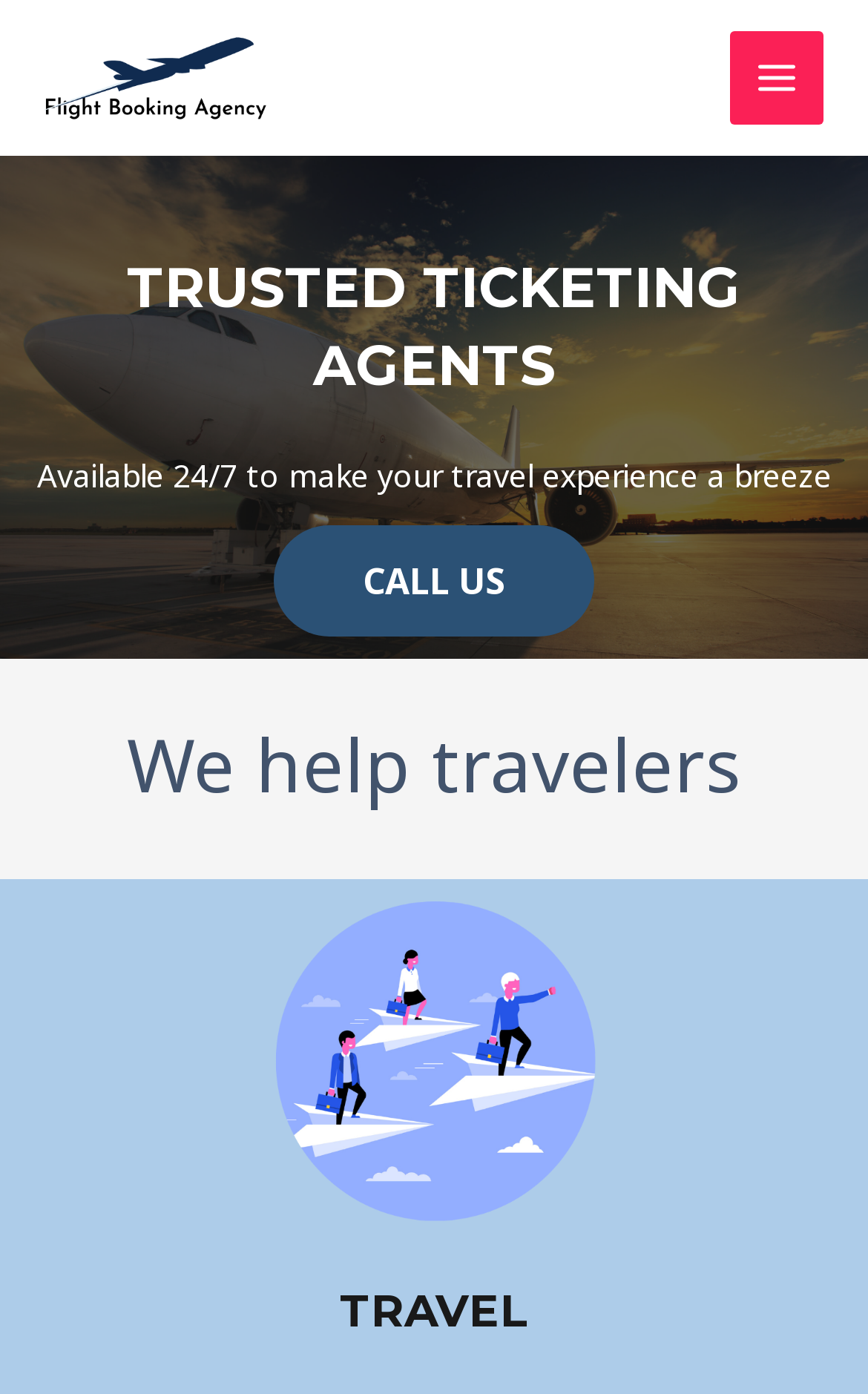Is the ticketing agent available 24/7?
Provide an in-depth answer to the question, covering all aspects.

The static text on the webpage states 'Available 24/7 to make your travel experience a breeze', which explicitly indicates that the ticketing agent is available 24 hours a day, 7 days a week.